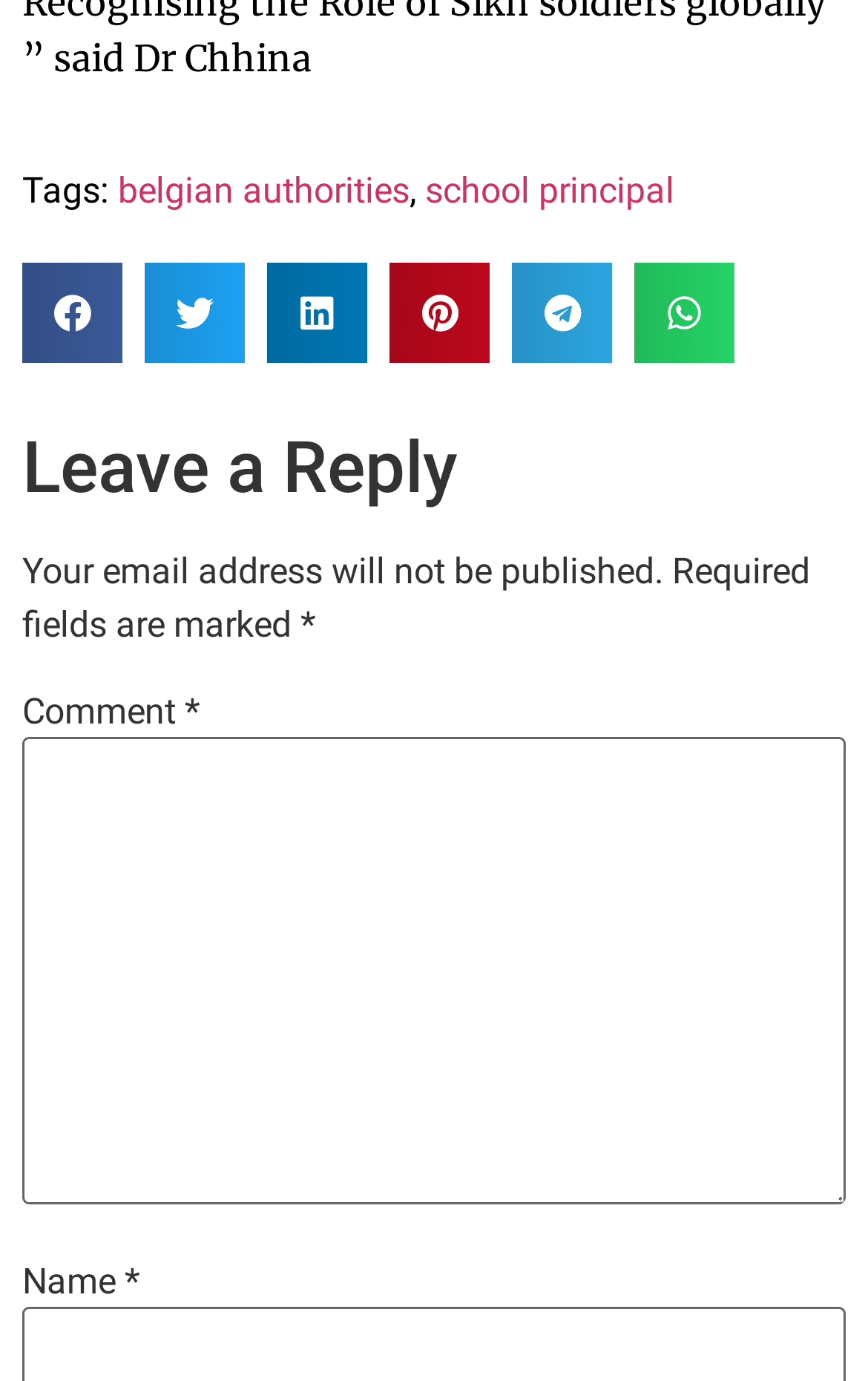Highlight the bounding box of the UI element that corresponds to this description: "parent_node: Comment * name="comment"".

[0.026, 0.534, 0.974, 0.873]